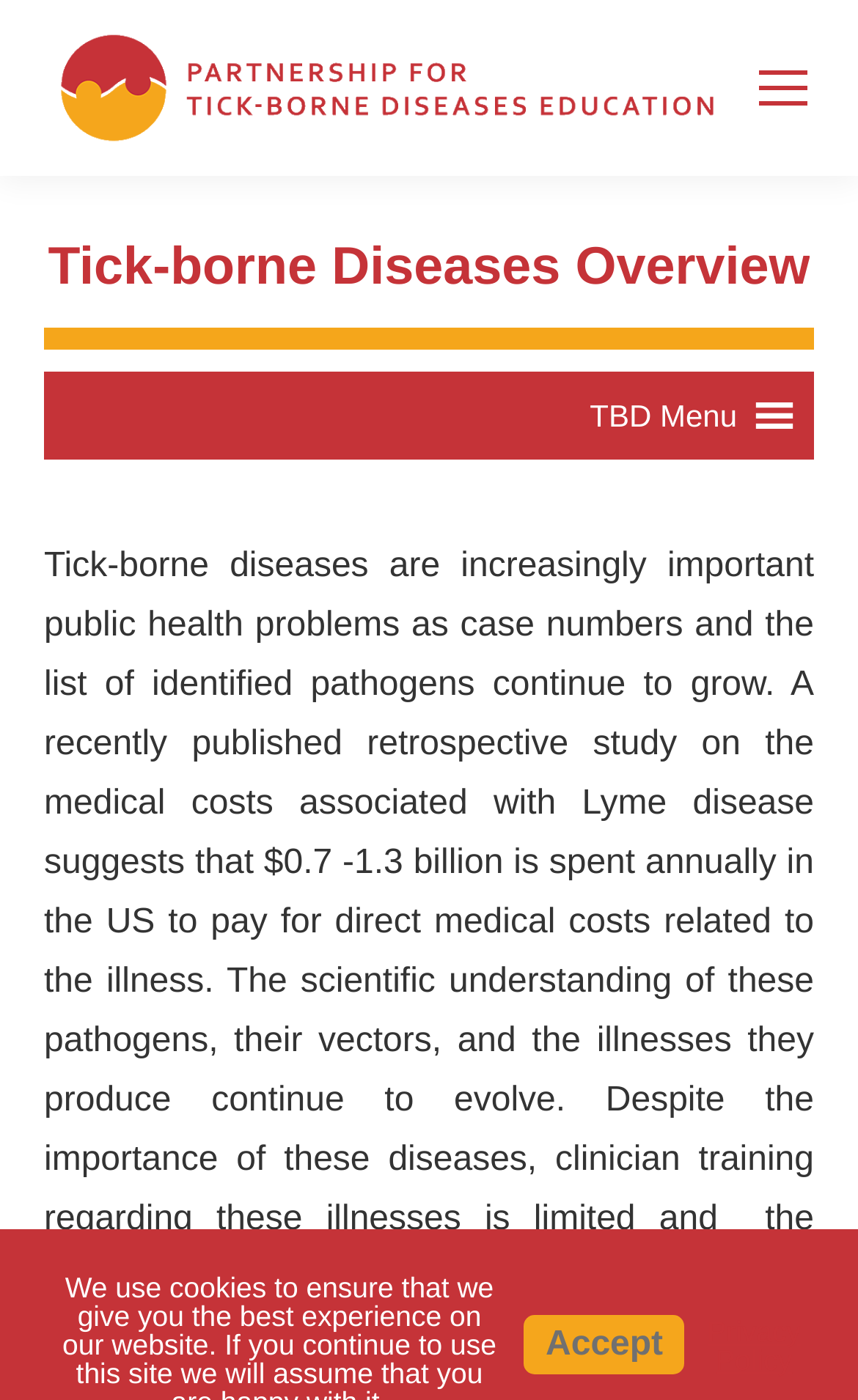Where is the mobile menu icon located?
Provide a concise answer using a single word or phrase based on the image.

Top right